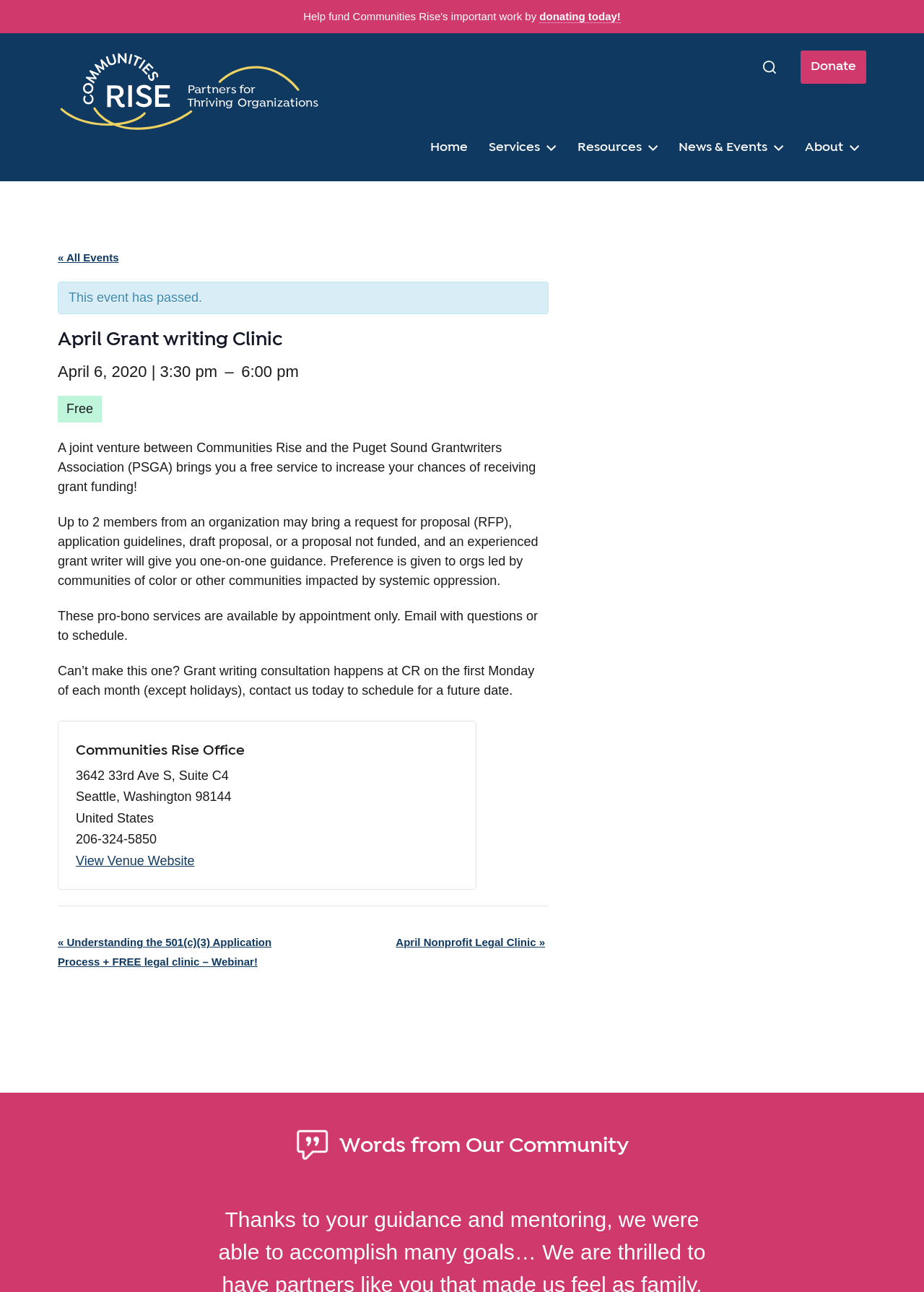Refer to the element description View Venue Website and identify the corresponding bounding box in the screenshot. Format the coordinates as (top-left x, top-left y, bottom-right x, bottom-right y) with values in the range of 0 to 1.

[0.082, 0.661, 0.211, 0.672]